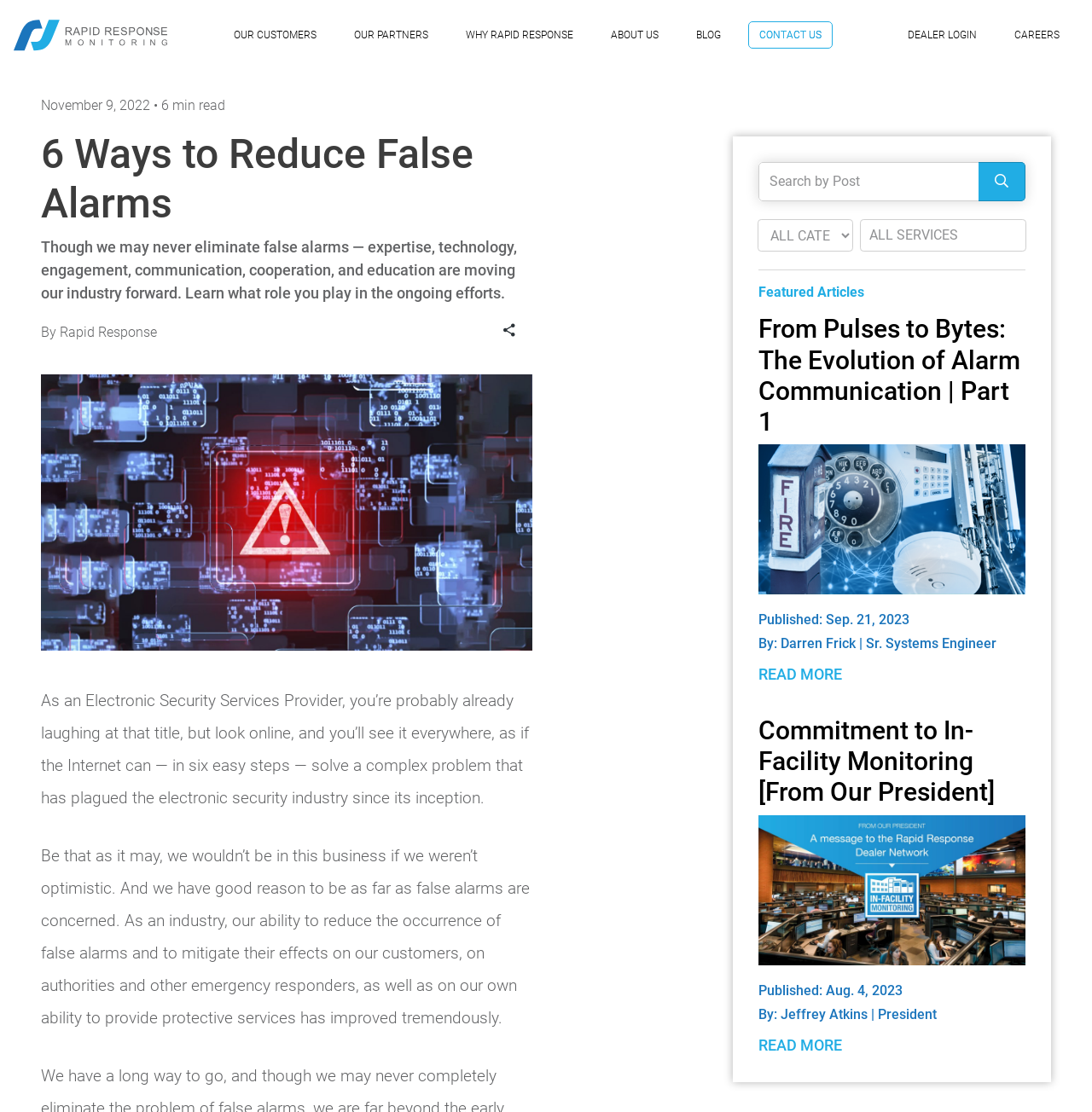Please identify the bounding box coordinates of the area that needs to be clicked to fulfill the following instruction: "Search by Post."

[0.694, 0.146, 0.898, 0.181]